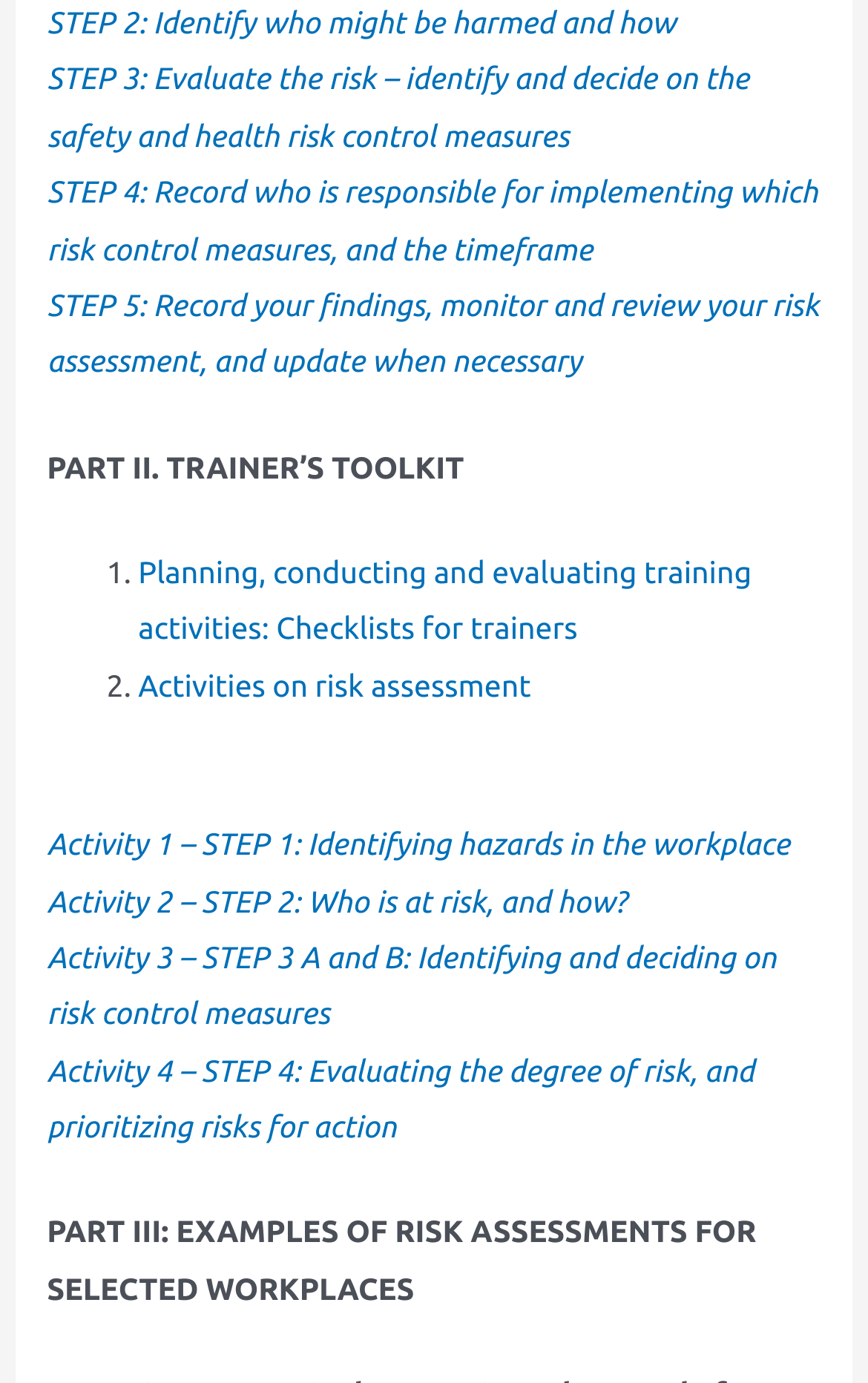Please identify the bounding box coordinates of the clickable region that I should interact with to perform the following instruction: "Learn about Web development". The coordinates should be expressed as four float numbers between 0 and 1, i.e., [left, top, right, bottom].

None